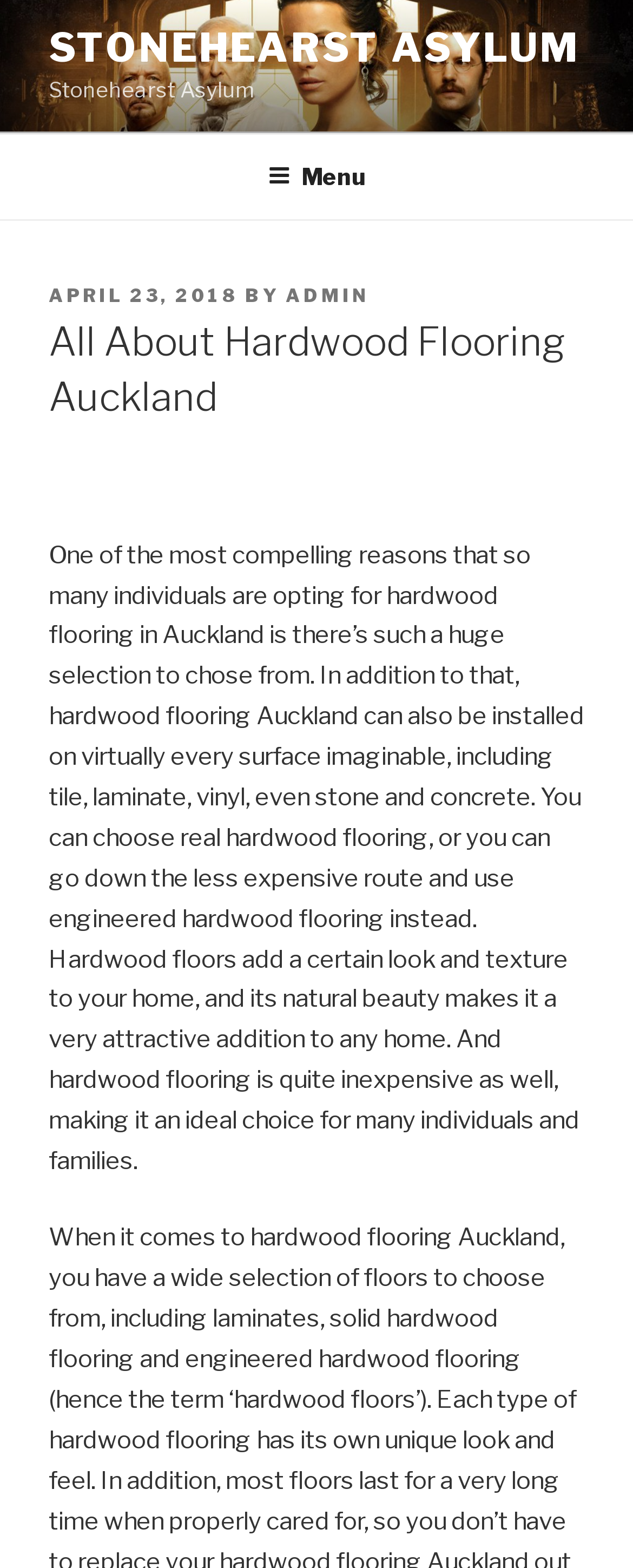Craft a detailed narrative of the webpage's structure and content.

The webpage is about hardwood flooring in Auckland, specifically discussing the benefits and options of hardwood flooring. At the top left corner, there is a link to "Skip to content". Below it, there is a large image with the text "STONEHEARST ASYLUM" on top of it, which is also a link. To the right of the image, there is a navigation menu labeled "Top Menu" with a button to expand or collapse it.

Within the navigation menu, there is a header section with a posting date "APRIL 23, 2018" and the author "ADMIN". Below it, there is a main heading "All About Hardwood Flooring Auckland". The main content of the webpage is a paragraph of text that discusses the advantages of hardwood flooring, including the variety of options, ease of installation, and affordability. The text is positioned below the navigation menu and takes up most of the page.